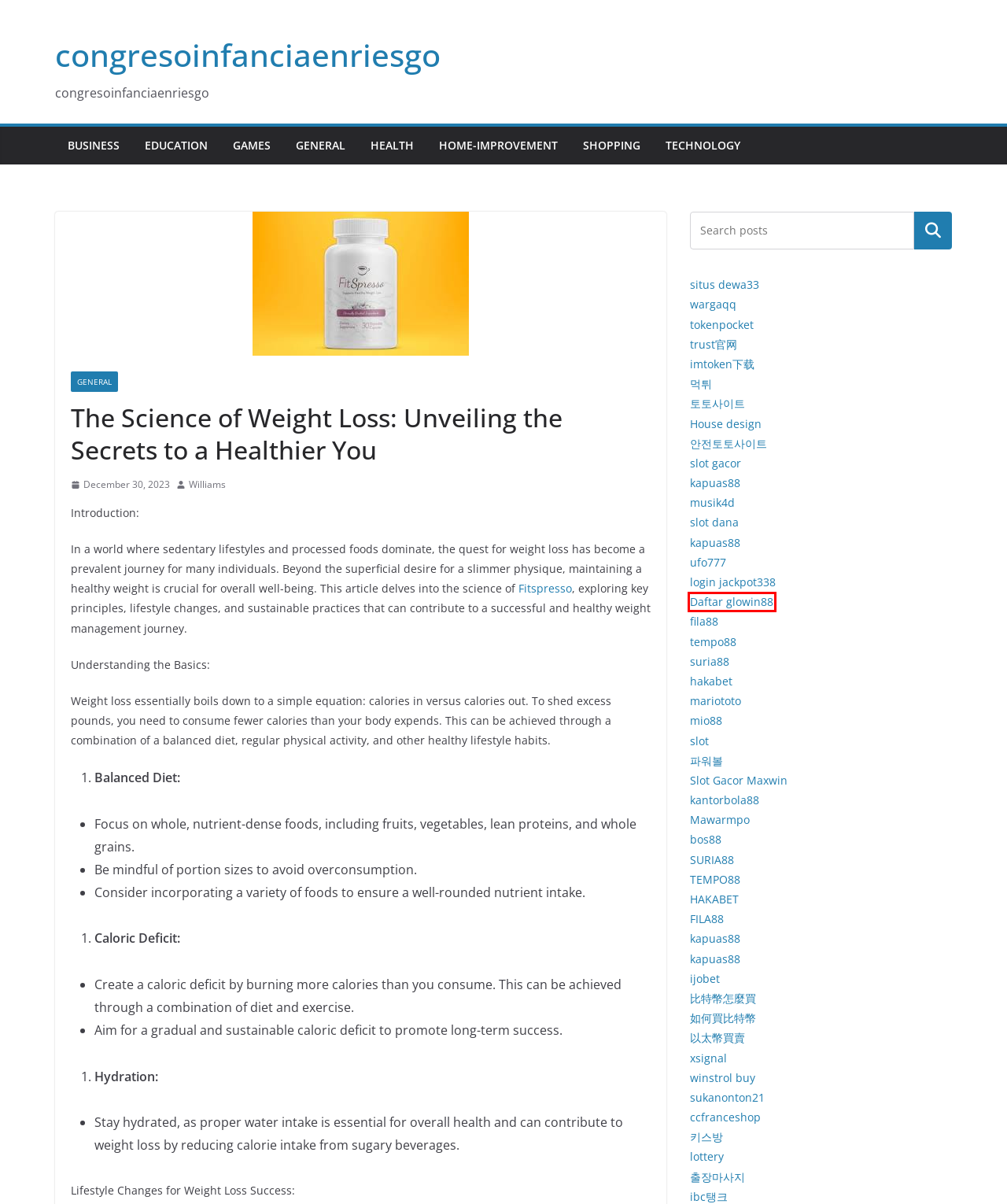Given a webpage screenshot with a red bounding box around a UI element, choose the webpage description that best matches the new webpage after clicking the element within the bounding box. Here are the candidates:
A. Bos88 - Agen Slot Pragmatic Play Gampang Maxwin
B. 404 - Not found | W3 Spaces
C. GLOWIN88 : Situs Slot Online Pilihan Nomor 1 Indonesia
D. แบบบ้าน แสดงองค์ประกอบของโครงสร้างและตำแหน่งต่างๆ
E. MUSIK4D | Situs Slot Online Paling Gacor No #1
F. ibc탱크, 드럼통, 1톤용기 전문 - 철당
G. UFO777 ✈️ Agen Engine Mpoplay Rekomendasi Pilot Gemoy
H. games Archives - congresoinfanciaenriesgo

C